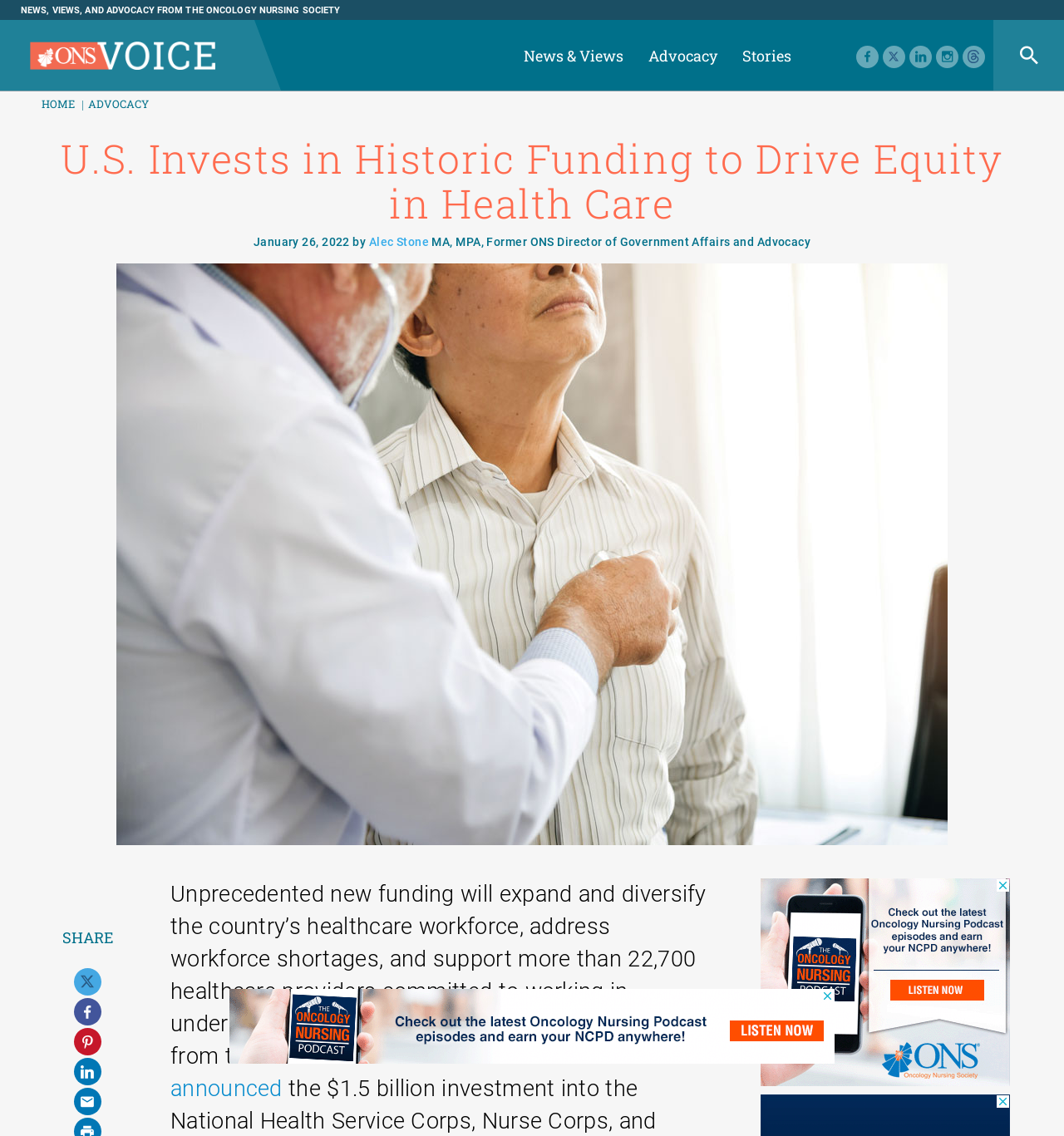Determine the bounding box coordinates of the element that should be clicked to execute the following command: "Go to ONS Voice Home".

[0.028, 0.041, 0.202, 0.058]